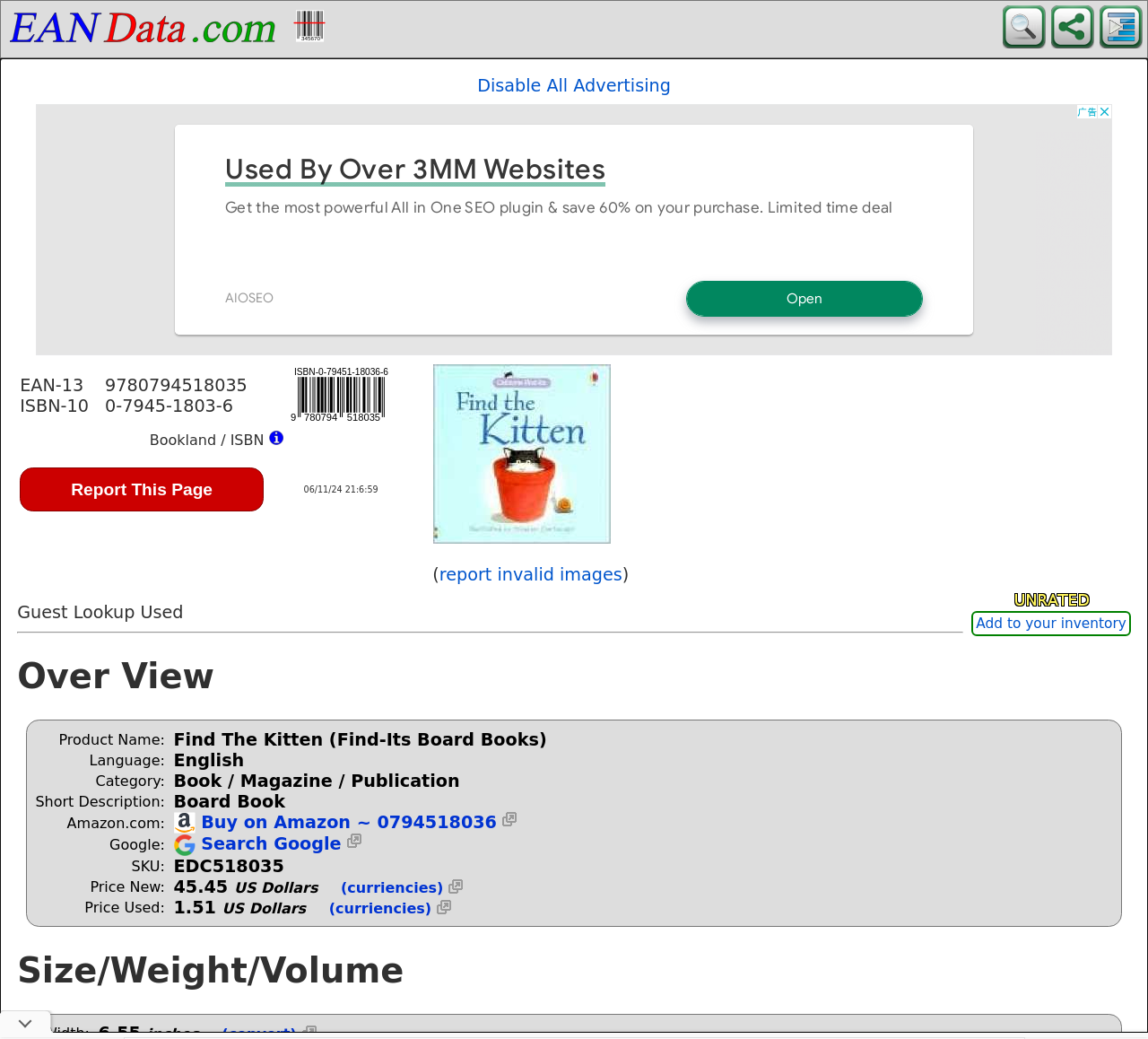Provide the bounding box coordinates, formatted as (top-left x, top-left y, bottom-right x, bottom-right y), with all values being floating point numbers between 0 and 1. Identify the bounding box of the UI element that matches the description: Buy on Amazon ~ 0794518036

[0.151, 0.781, 0.45, 0.802]